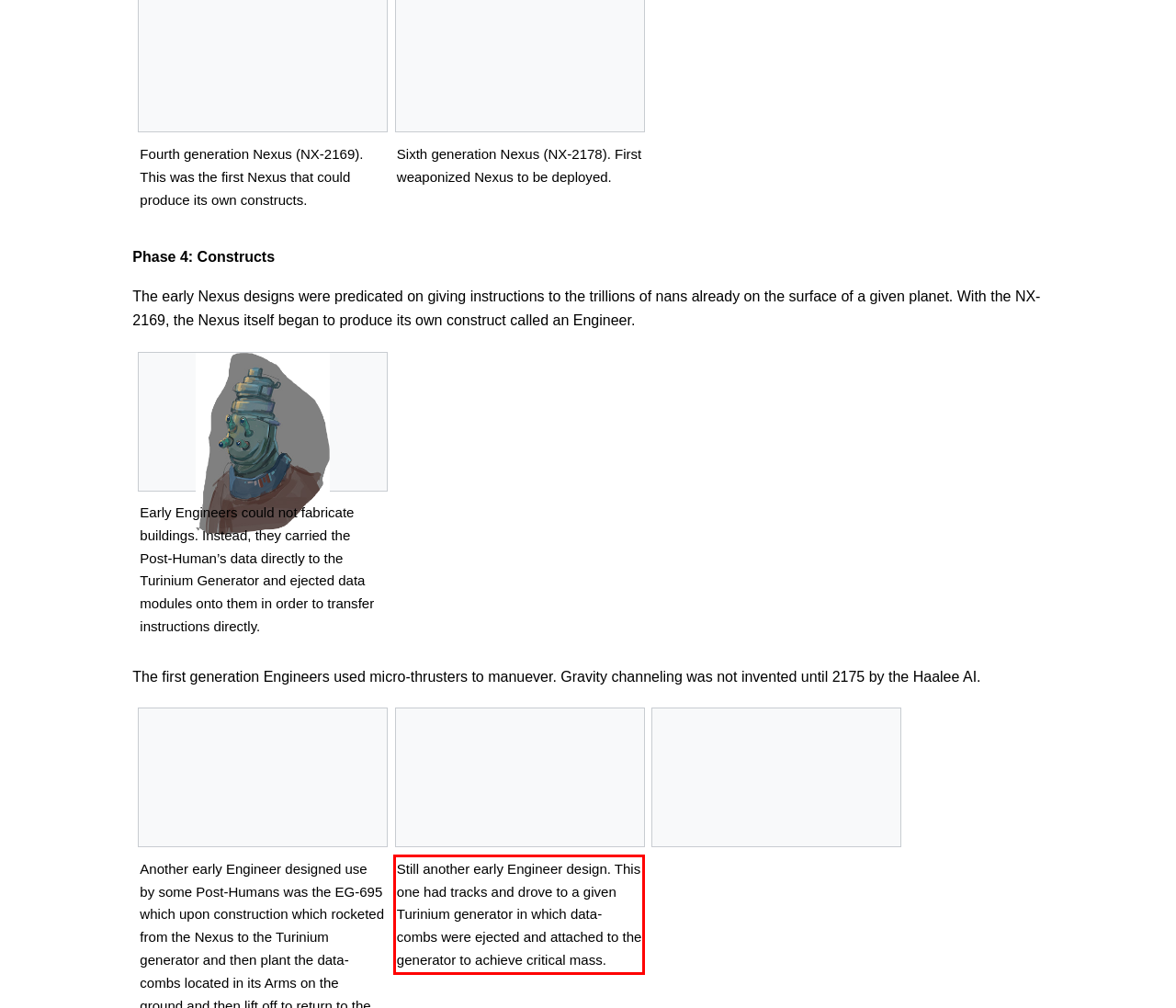Your task is to recognize and extract the text content from the UI element enclosed in the red bounding box on the webpage screenshot.

Still another early Engineer design. This one had tracks and drove to a given Turinium generator in which data-combs were ejected and attached to the generator to achieve critical mass.